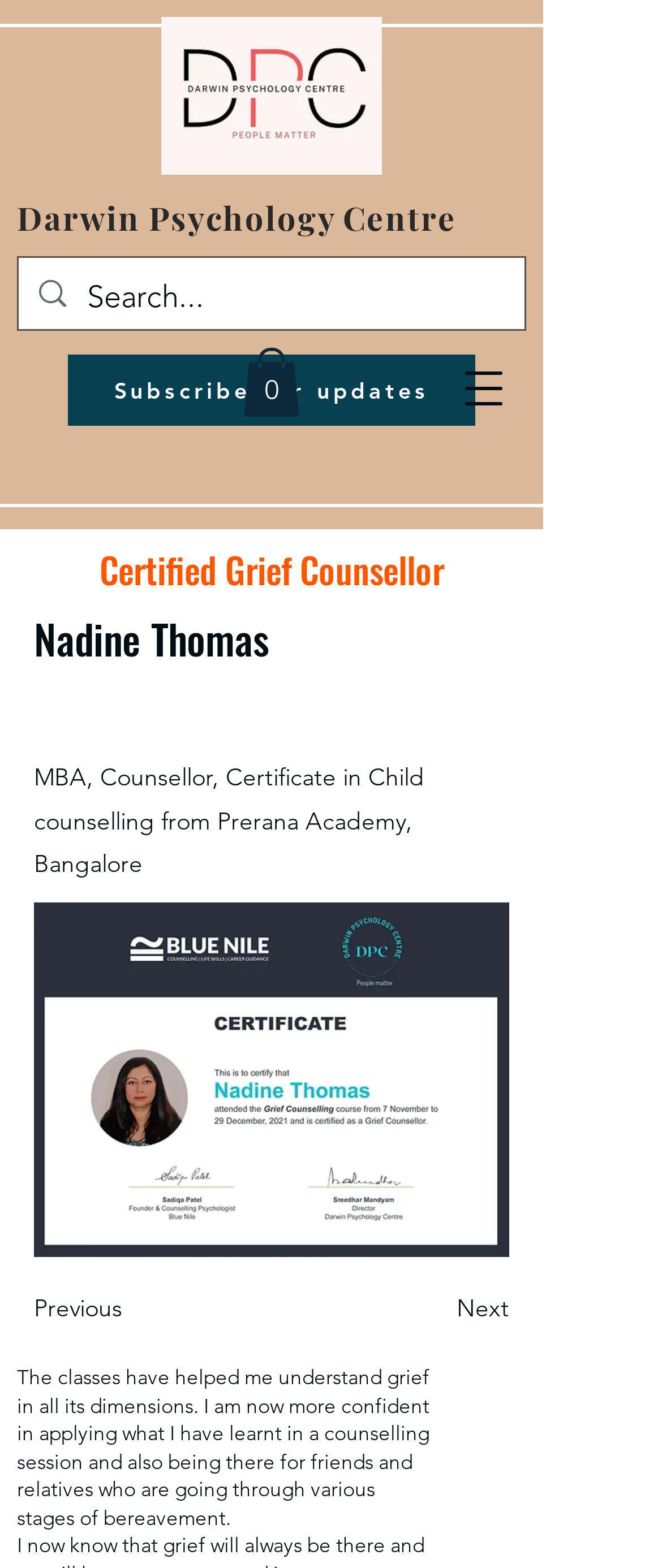What is the topic of the testimonial?
Please elaborate on the answer to the question with detailed information.

The topic of the testimonial can be inferred from the text of the testimonial which mentions 'grief in all its dimensions' and 'bereavement', indicating that the topic is related to grief counselling.